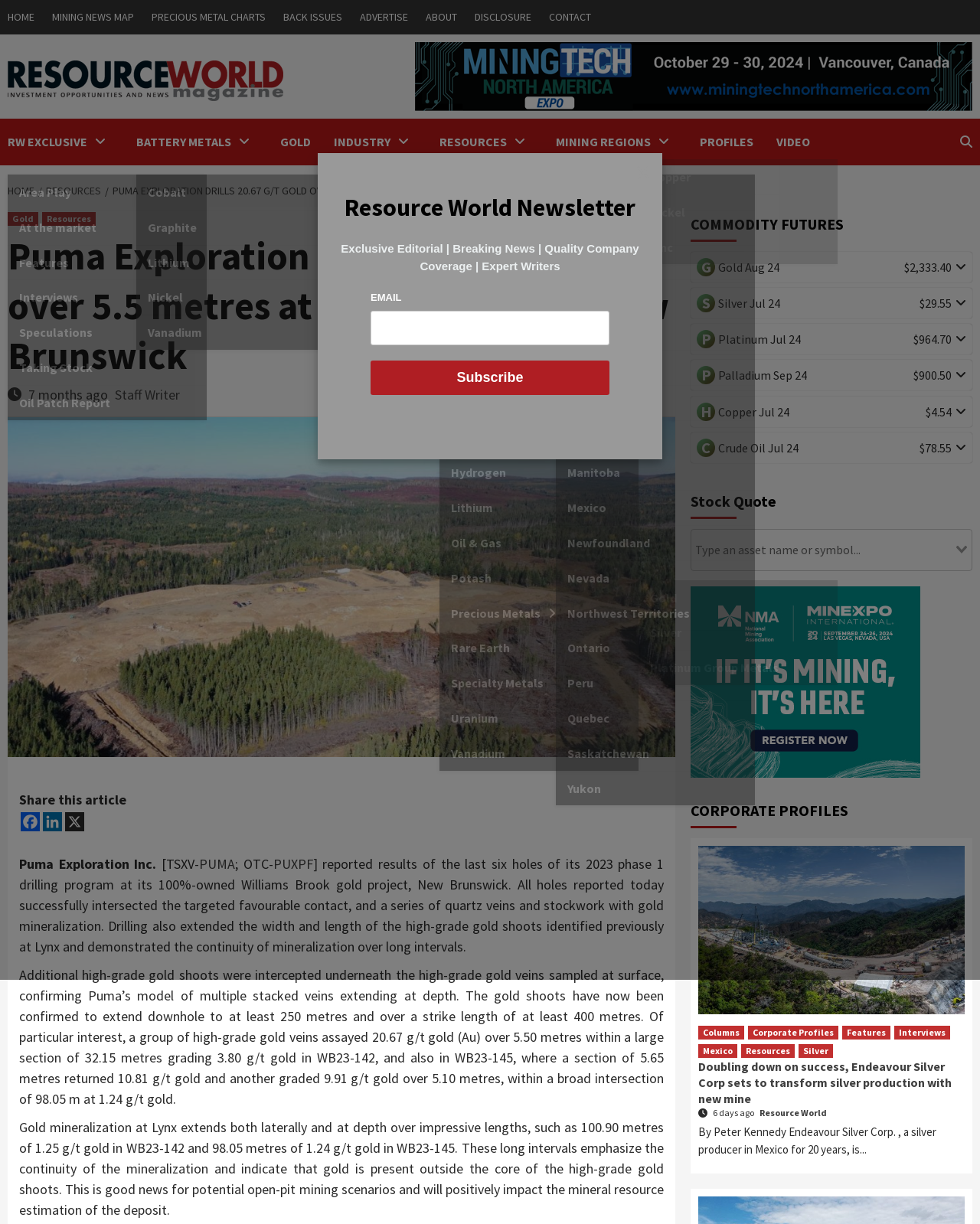Reply to the question with a single word or phrase:
What is the name of the gold project mentioned in the article?

Williams Brook